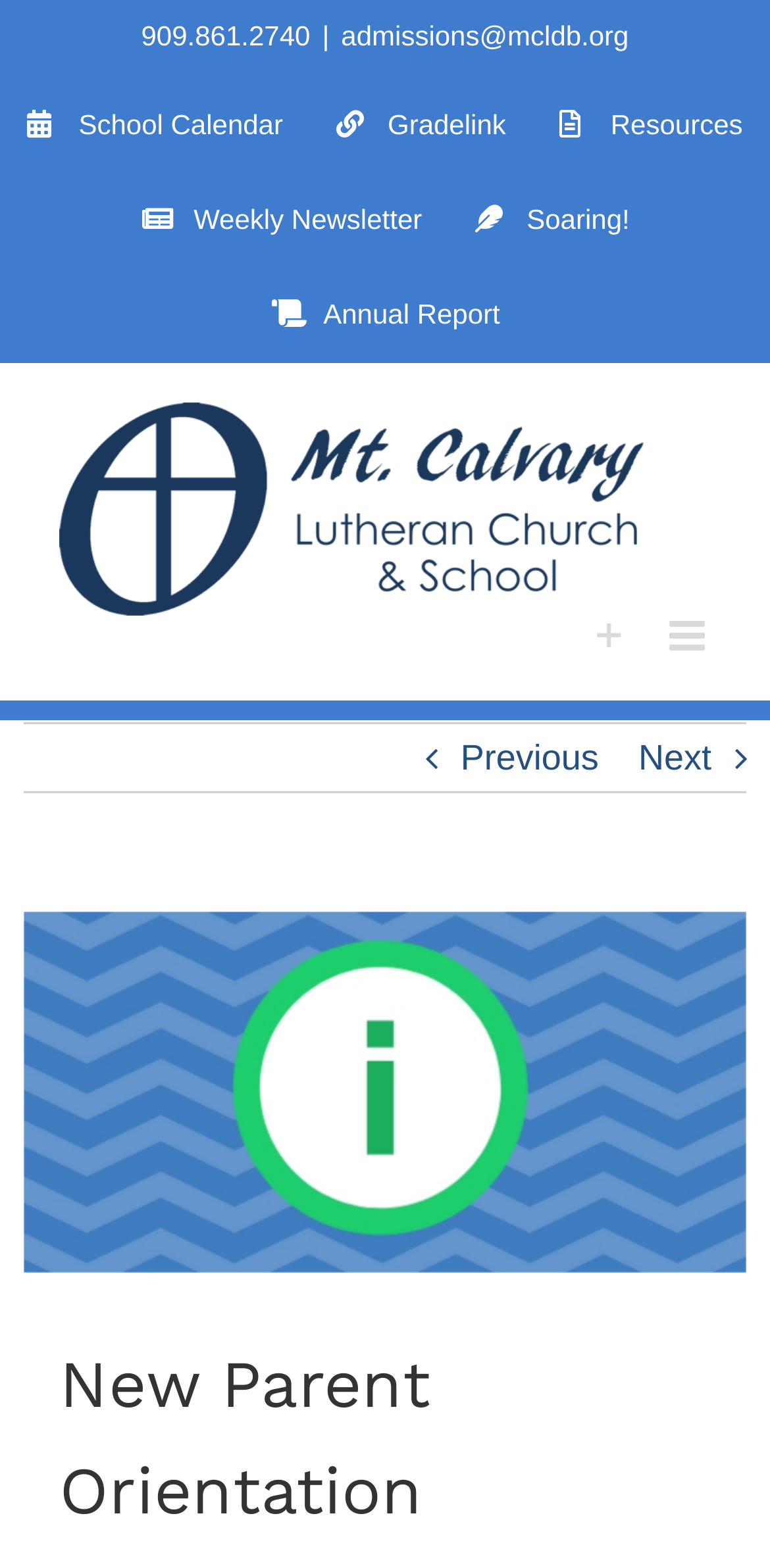Find the bounding box coordinates of the clickable element required to execute the following instruction: "View the school calendar". Provide the coordinates as four float numbers between 0 and 1, i.e., [left, top, right, bottom].

[0.002, 0.049, 0.401, 0.109]